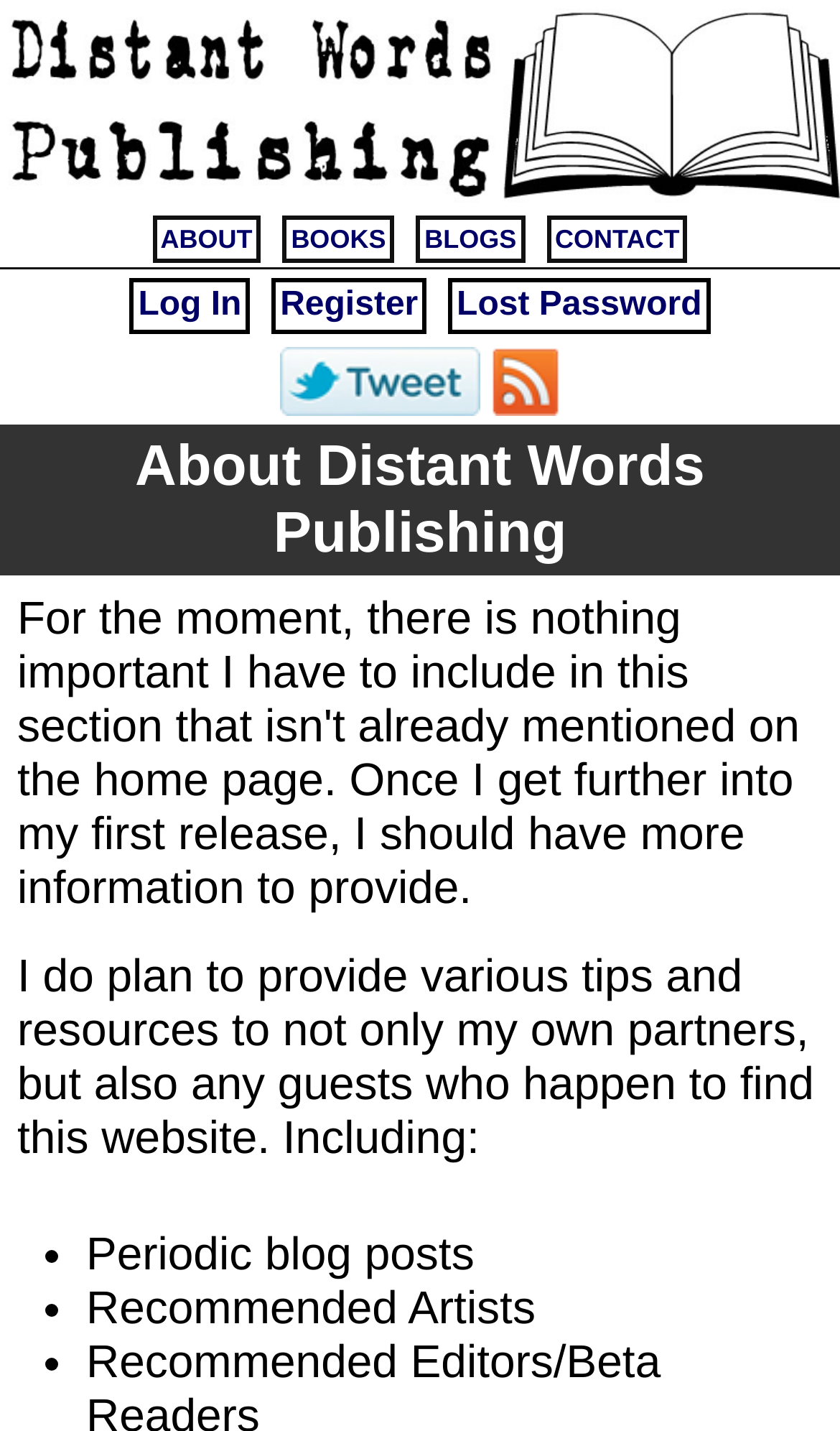Use one word or a short phrase to answer the question provided: 
How many links are in the top navigation menu?

4